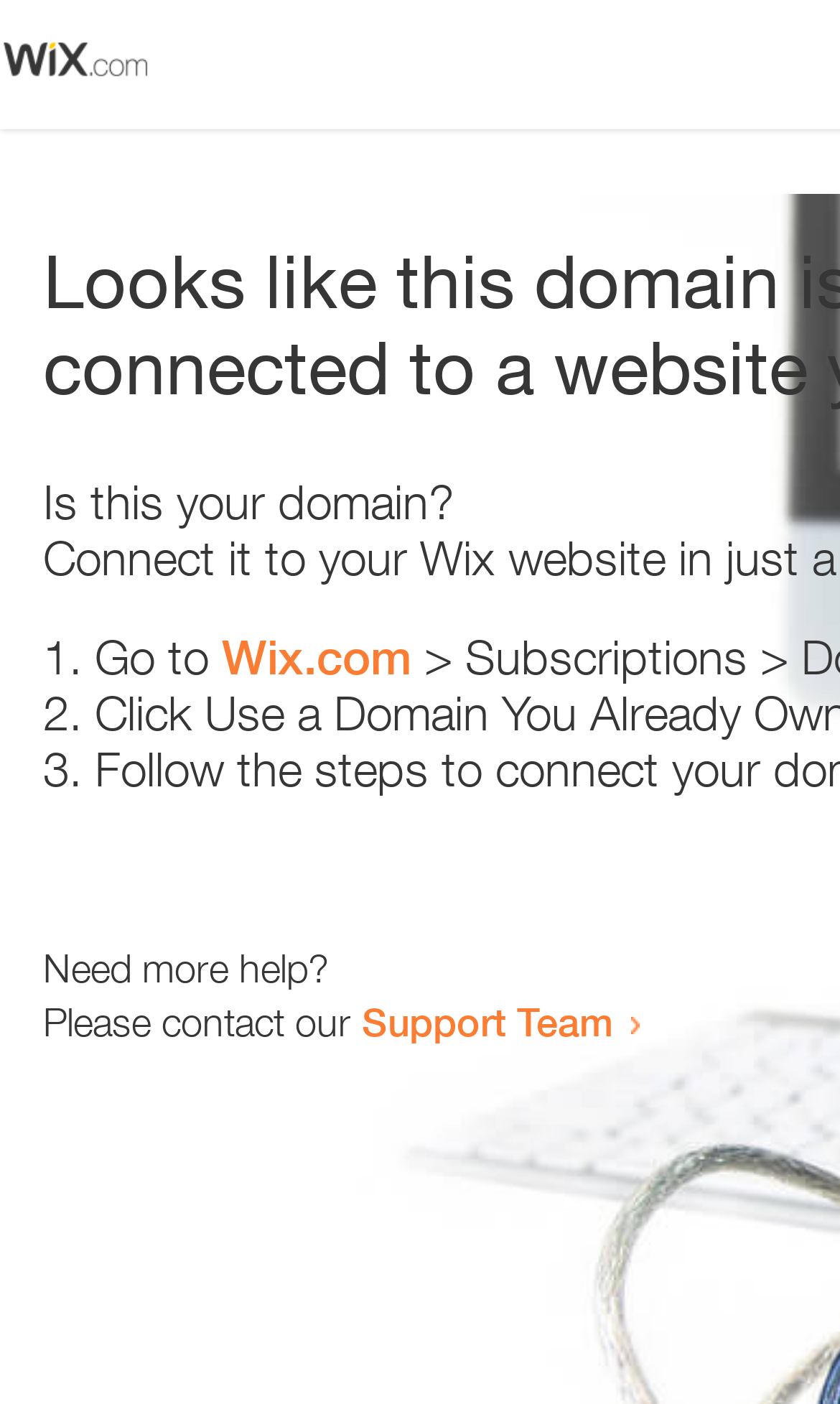Answer the question below in one word or phrase:
How many text elements are present?

5